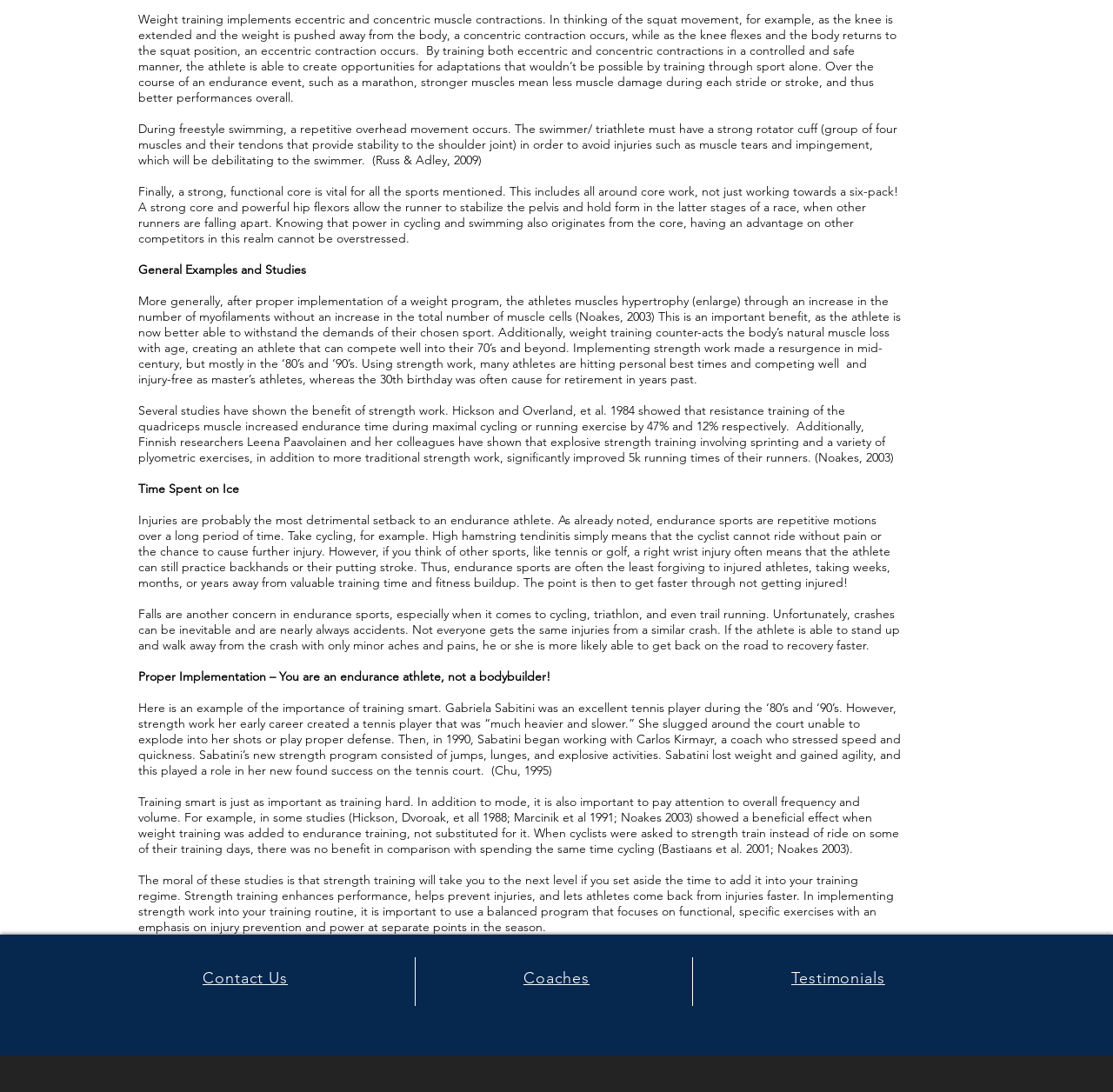Determine the bounding box coordinates for the HTML element mentioned in the following description: "Testimonials". The coordinates should be a list of four floats ranging from 0 to 1, represented as [left, top, right, bottom].

[0.711, 0.887, 0.795, 0.904]